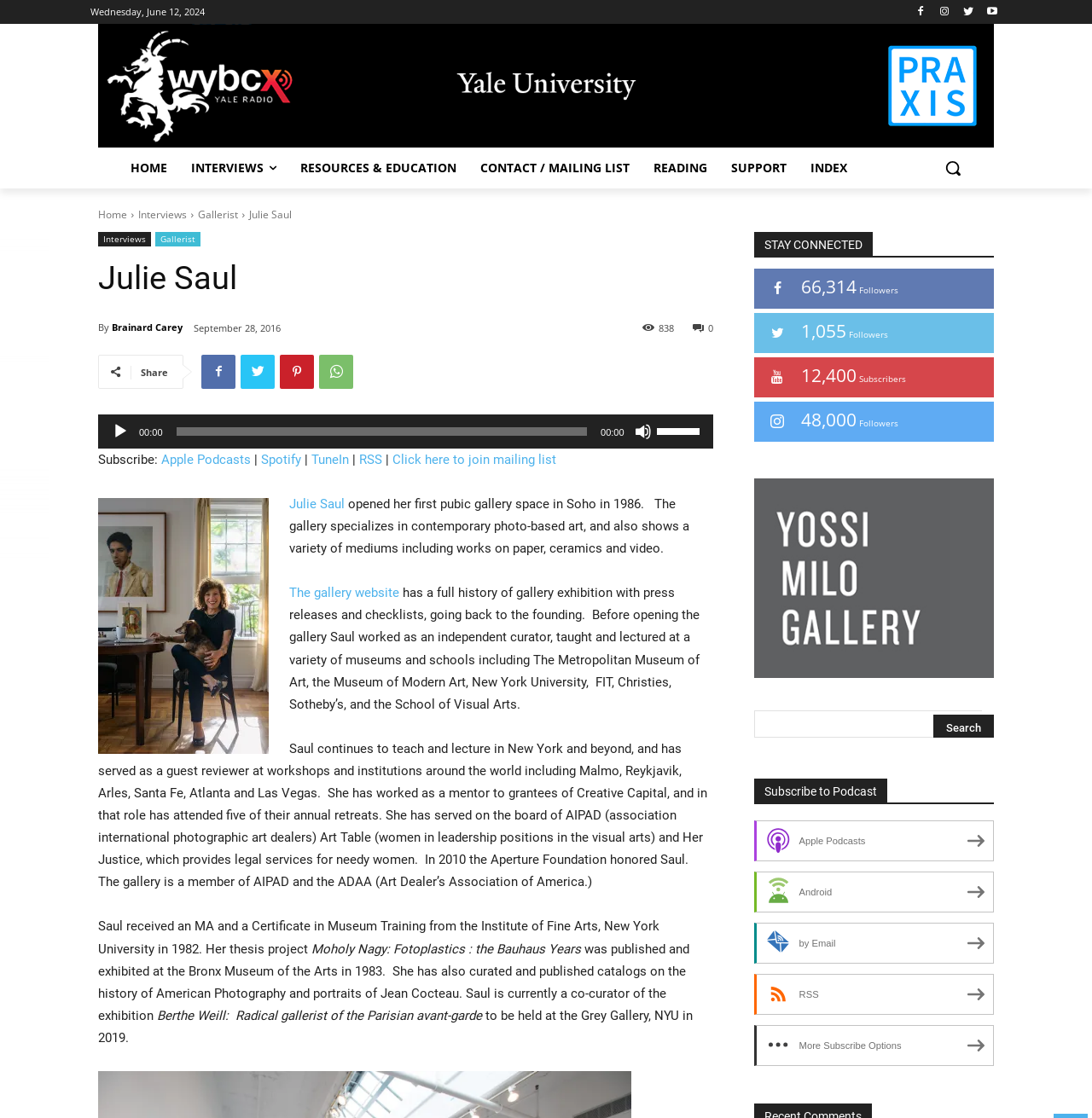Using the description: "Facebook", identify the bounding box of the corresponding UI element in the screenshot.

[0.184, 0.317, 0.216, 0.348]